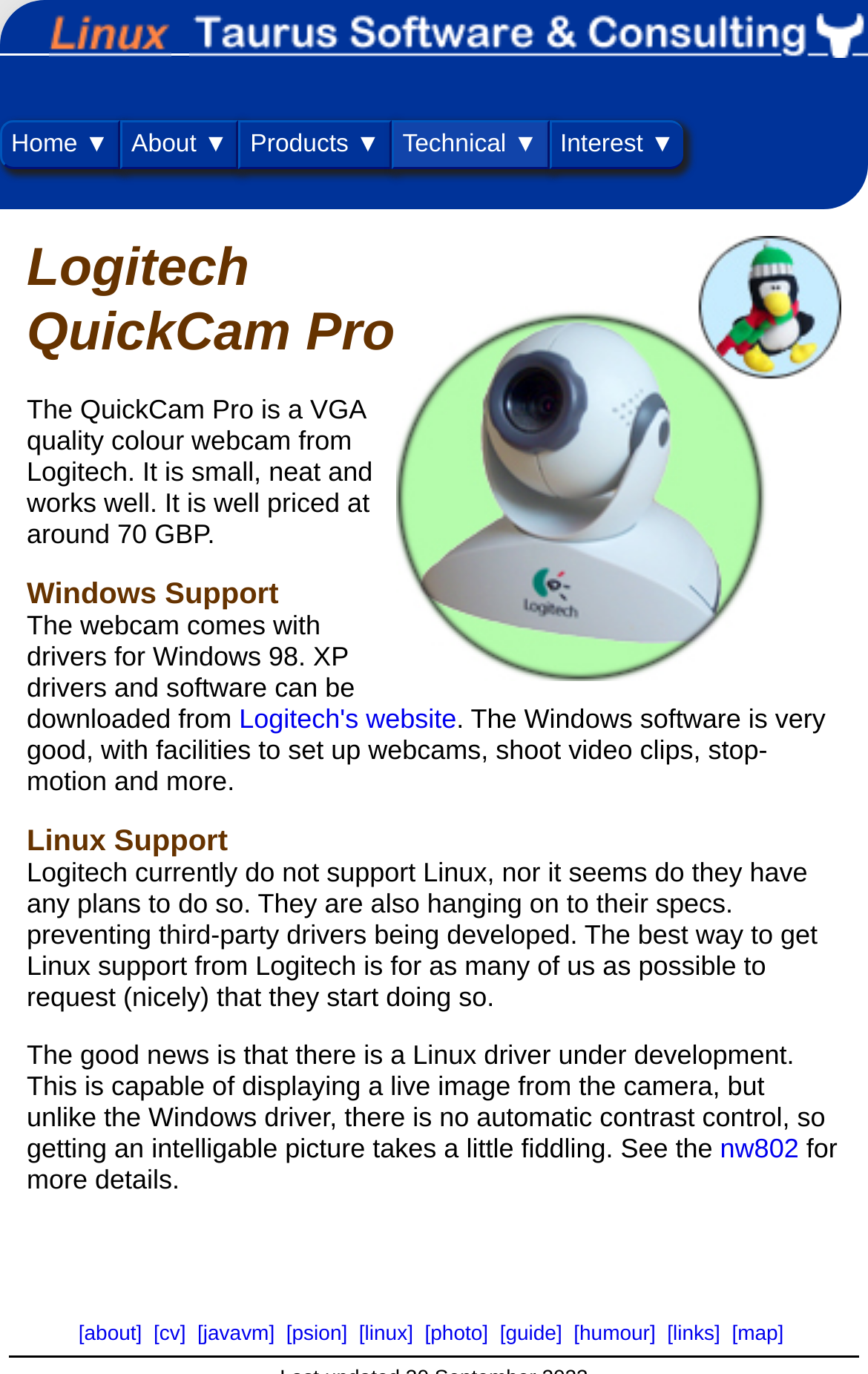Refer to the image and provide an in-depth answer to the question:
What operating systems does the Logitech QuickCam Pro support?

According to the webpage content, the Logitech QuickCam Pro comes with drivers for Windows 98, and XP drivers and software can be downloaded from Logitech's website. Additionally, there is a Linux driver under development, although it is not officially supported by Logitech.